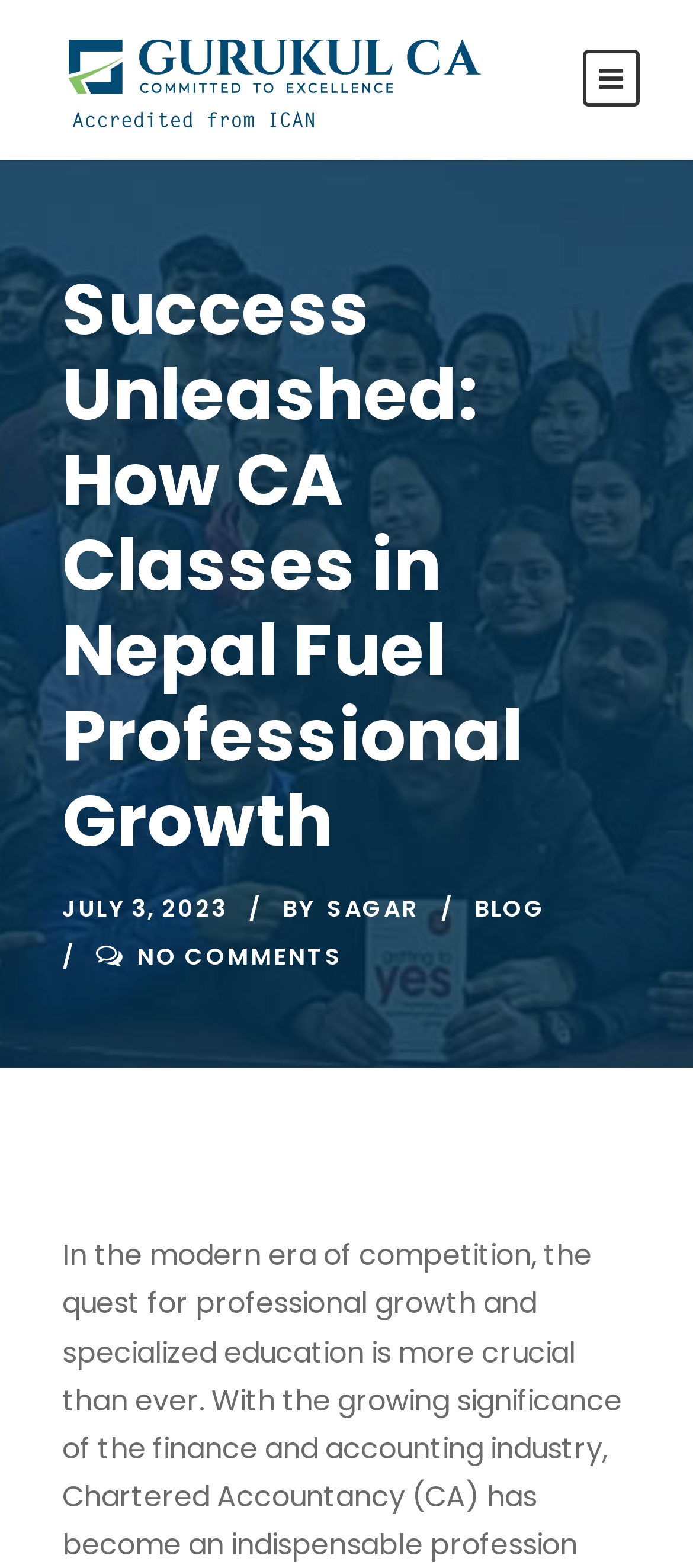Use a single word or phrase to answer the question:
What is the date of the article?

JULY 3, 2023